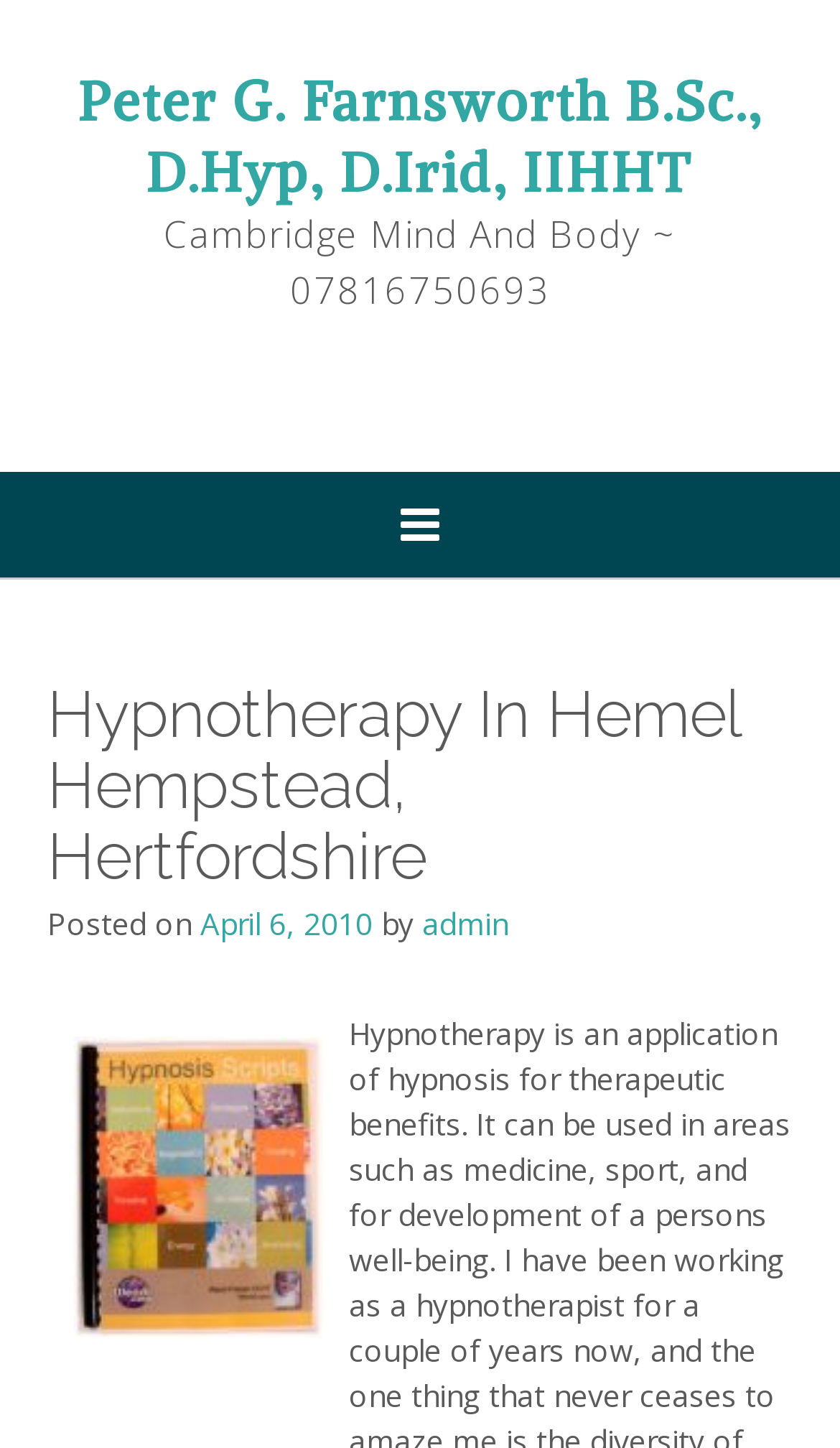How many links are there at the top of the webpage?
Could you answer the question in a detailed manner, providing as much information as possible?

I counted the number of link elements at the top of the webpage and found two links: 'Peter G. Farnsworth B.Sc., D.Hyp, D.Irid, IIHHT' and the link with no text content.